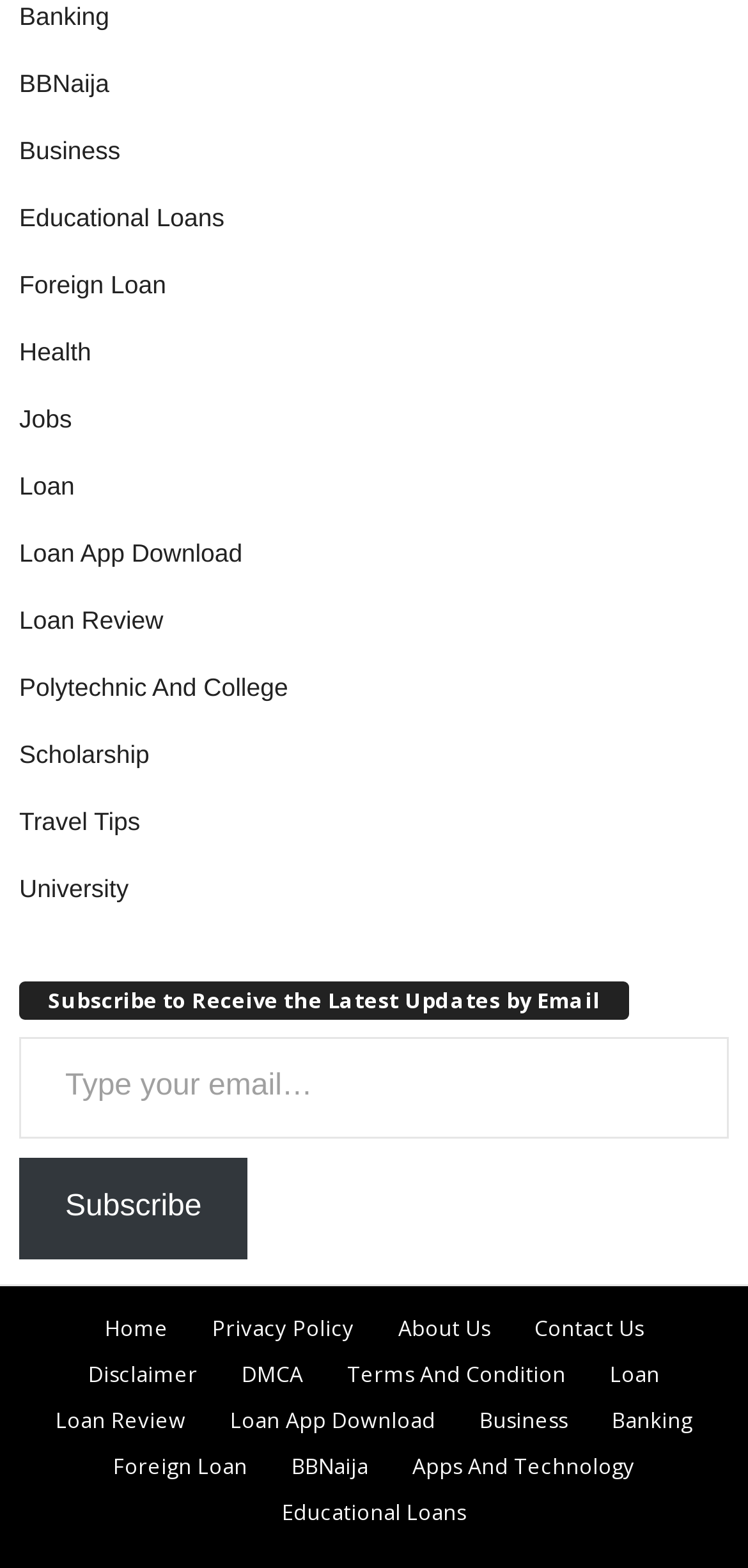Use the information in the screenshot to answer the question comprehensively: What is the purpose of the links at the bottom of the webpage?

The links at the bottom of the webpage, such as 'Home', 'Privacy Policy', and 'About Us', are likely used to navigate to other pages on the website, providing access to additional information or resources.